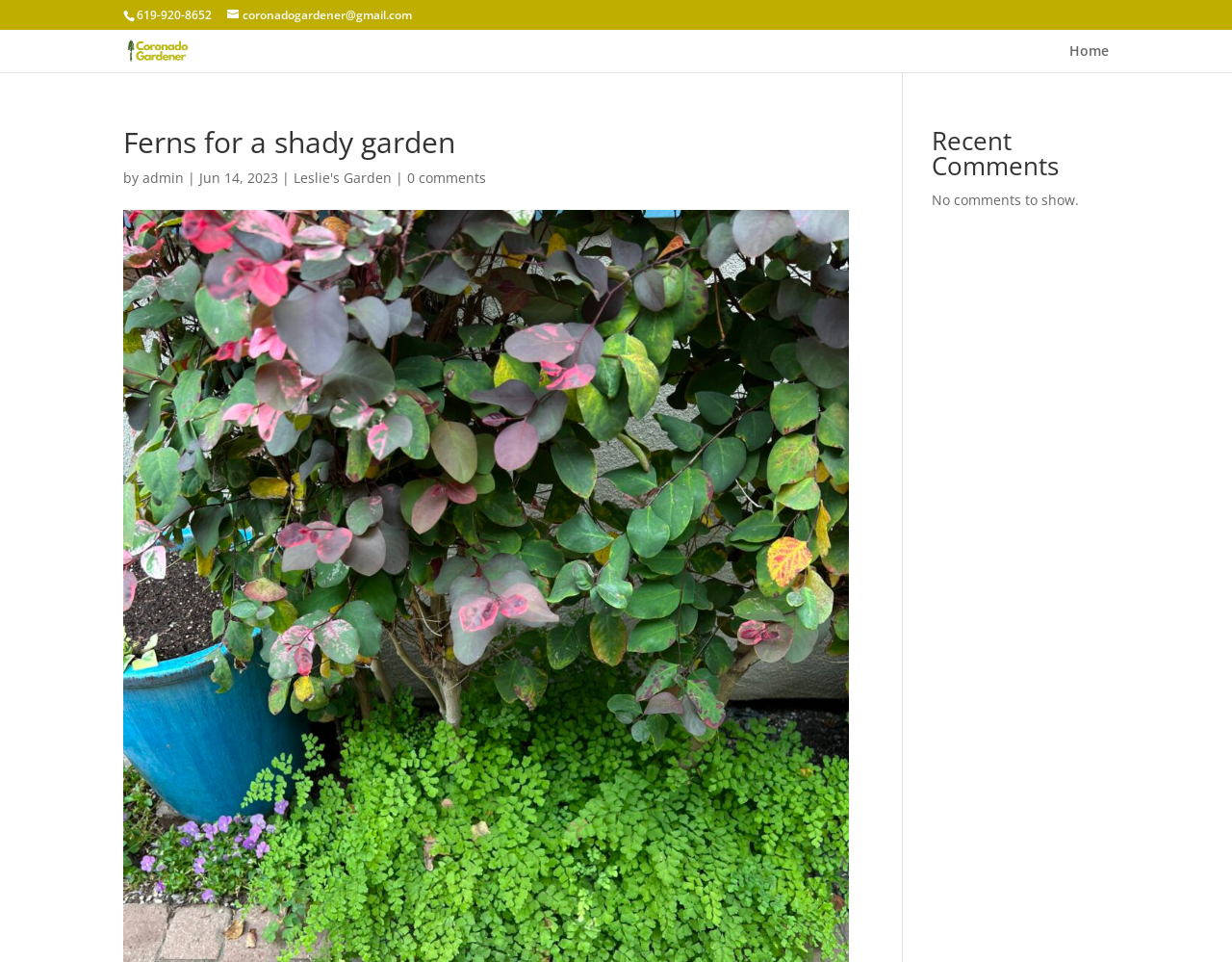Provide the bounding box coordinates of the UI element this sentence describes: "admin".

[0.116, 0.175, 0.149, 0.194]